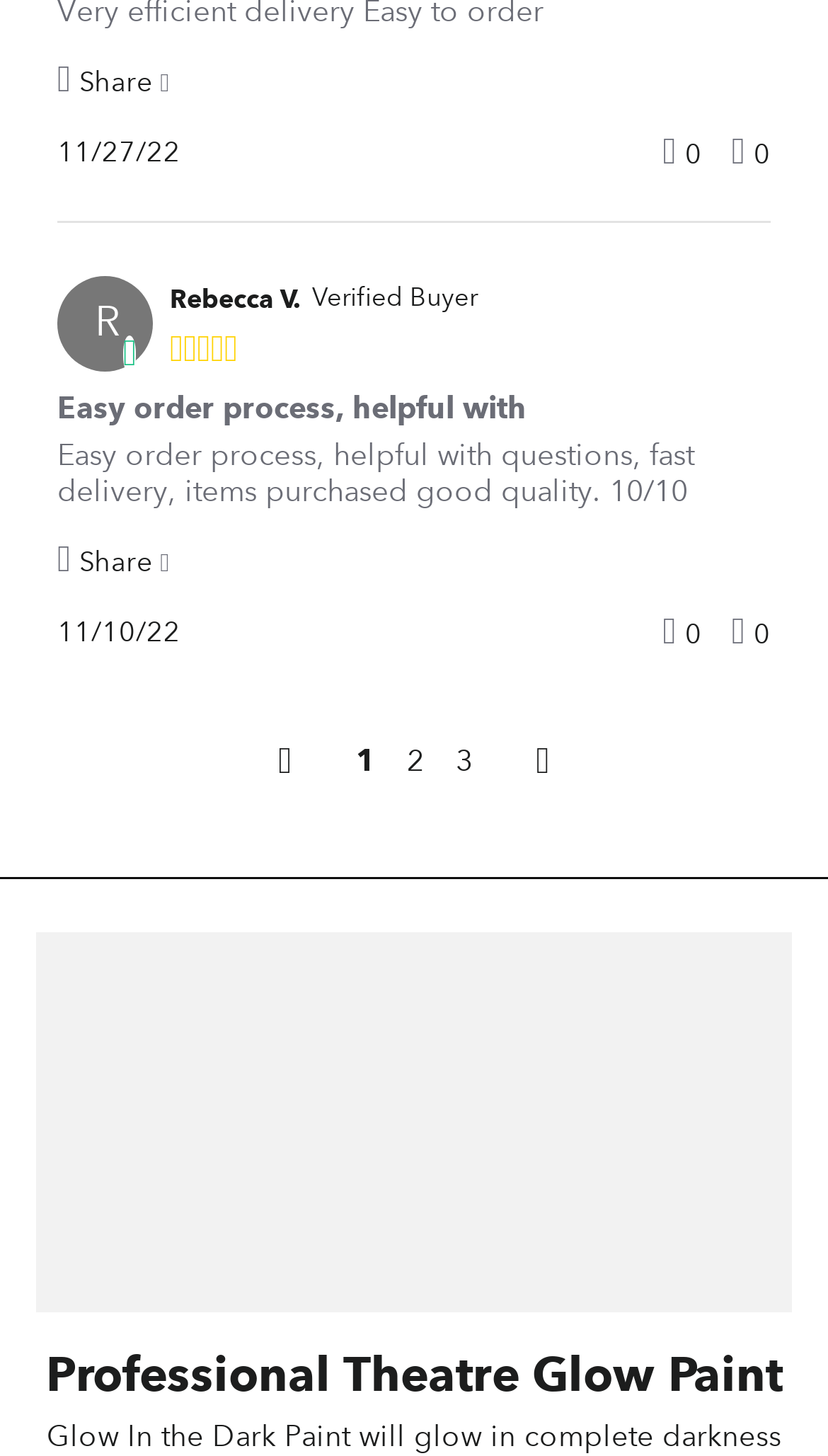What is the rating of Rebecca V.'s review?
Provide a comprehensive and detailed answer to the question.

I looked at the review block for Rebecca V. and found the rating '5.0 star rating' mentioned below her name.